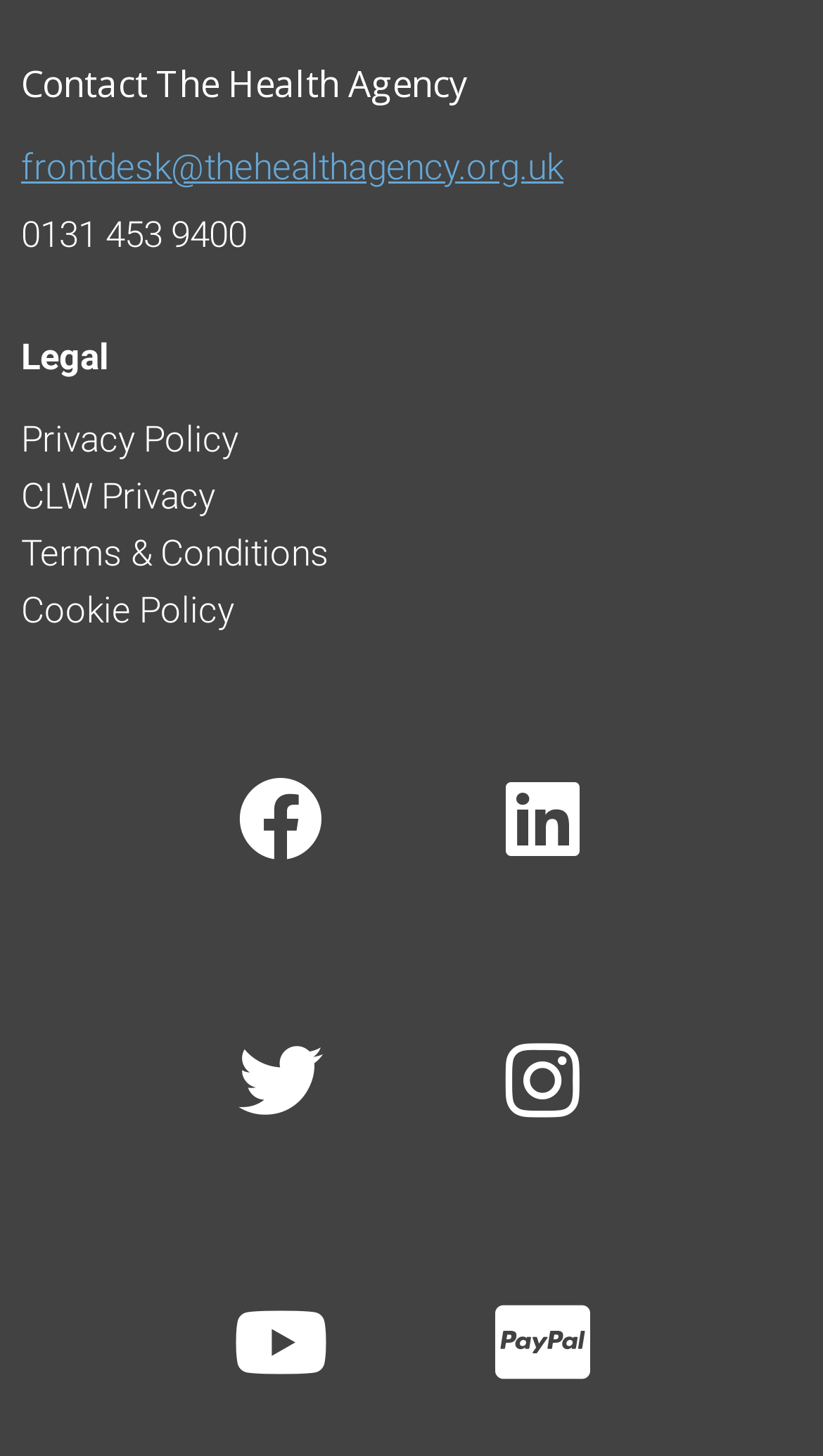What is the phone number of the health agency?
Please give a detailed and elaborate answer to the question.

I found the phone number by looking at the StaticText element with the text '0131 453 9400' which is located below the heading 'Contact The Health Agency'.